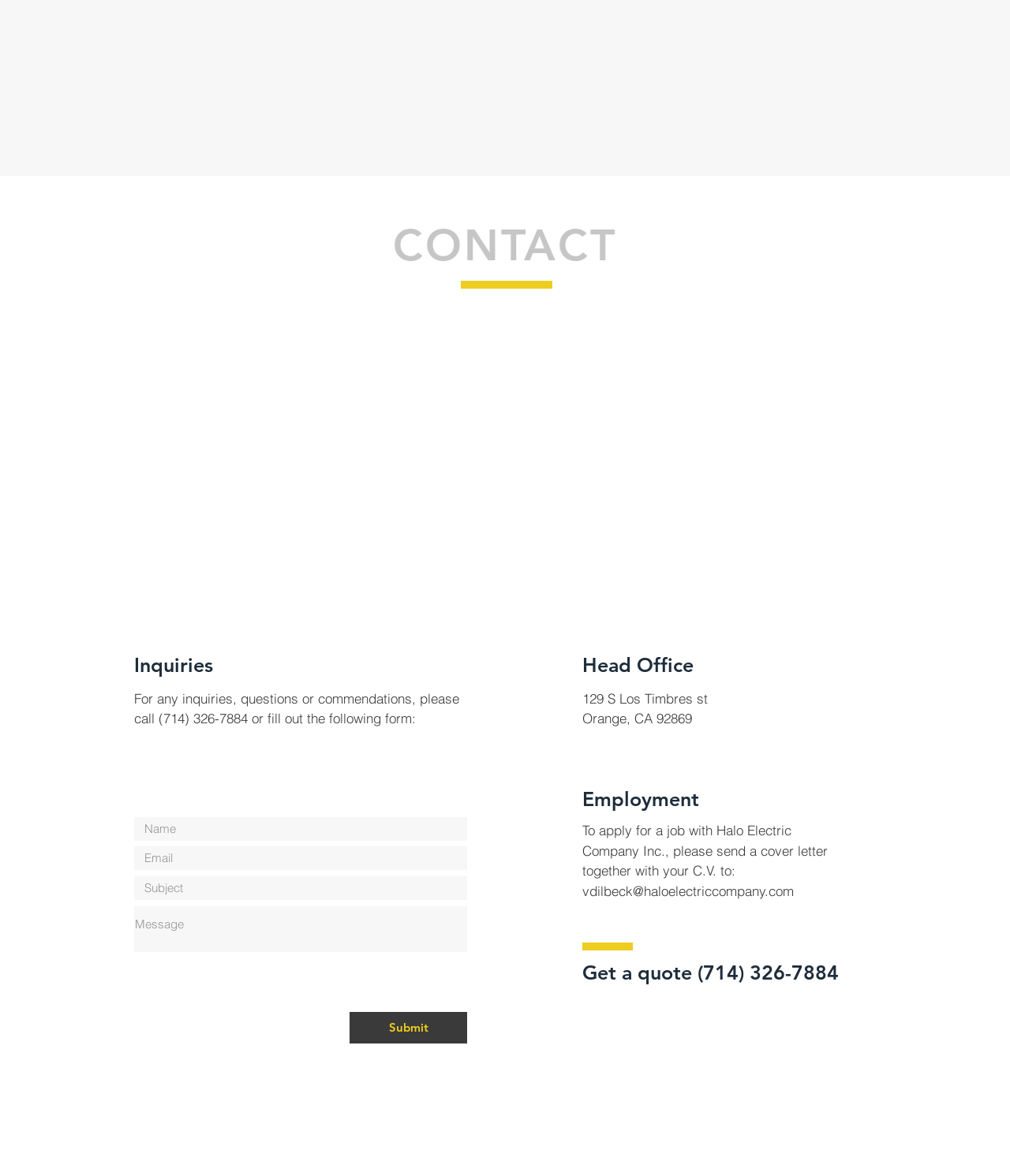Please find and report the bounding box coordinates of the element to click in order to perform the following action: "Fill out the name field". The coordinates should be expressed as four float numbers between 0 and 1, in the format [left, top, right, bottom].

[0.133, 0.695, 0.462, 0.715]